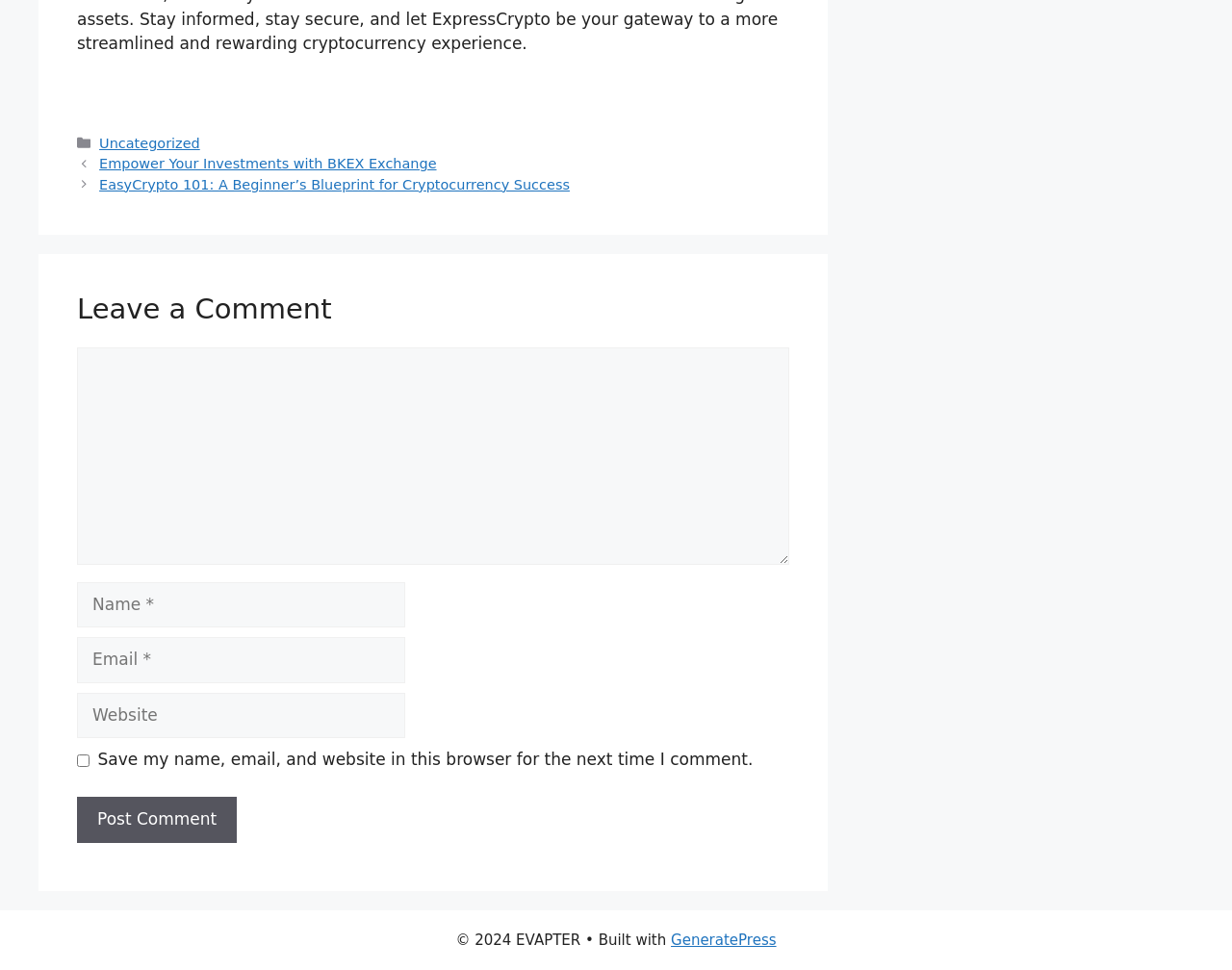Is the checkbox for saving name, email, and website checked by default?
Examine the image closely and answer the question with as much detail as possible.

I examined the checkbox in the 'Leave a Comment' section, which says 'Save my name, email, and website in this browser for the next time I comment.' and found that it is not checked by default, as indicated by the 'checked: false' property.